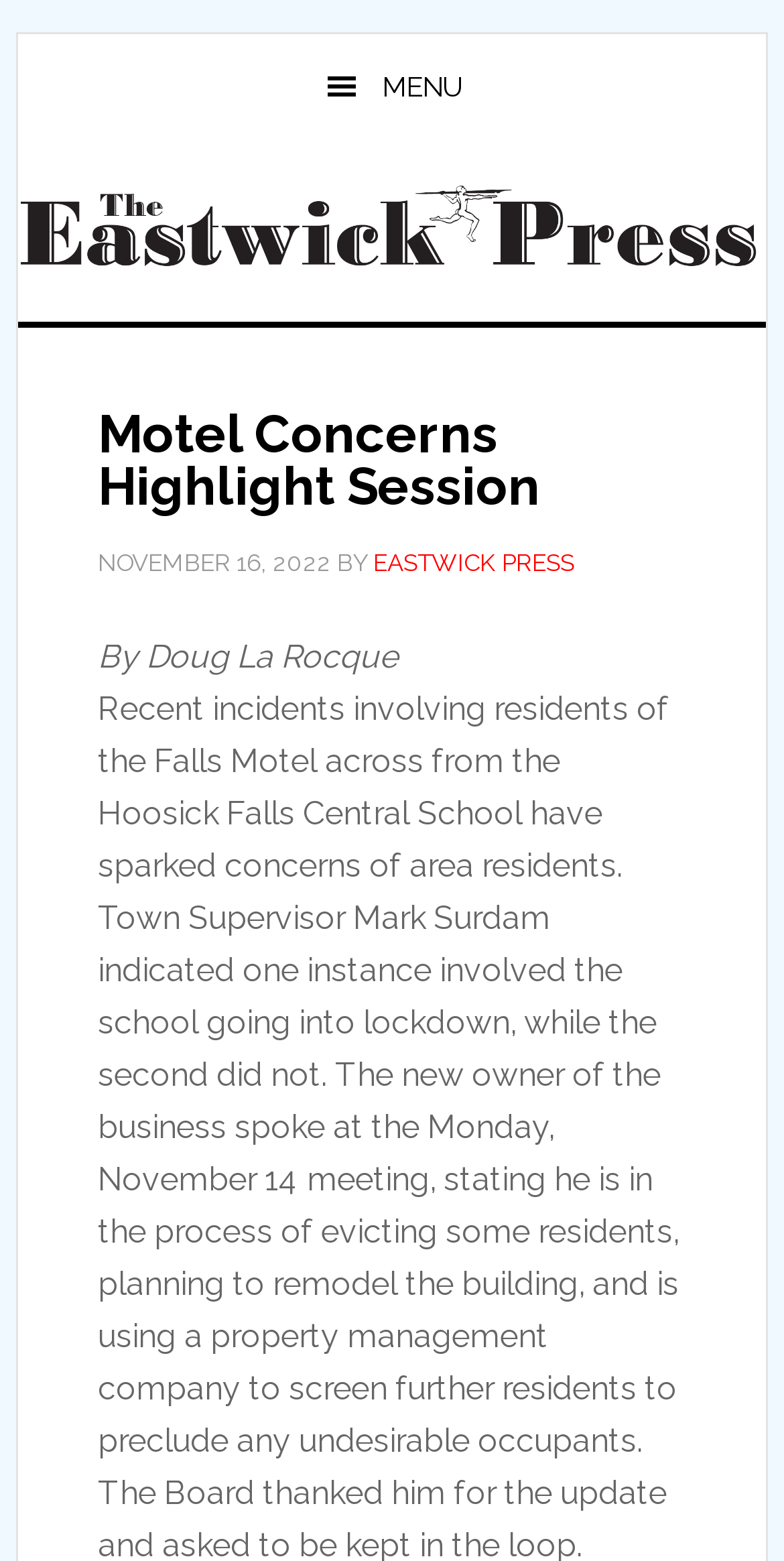Answer this question in one word or a short phrase: What is the name of the publication?

EASTWICK PRESS